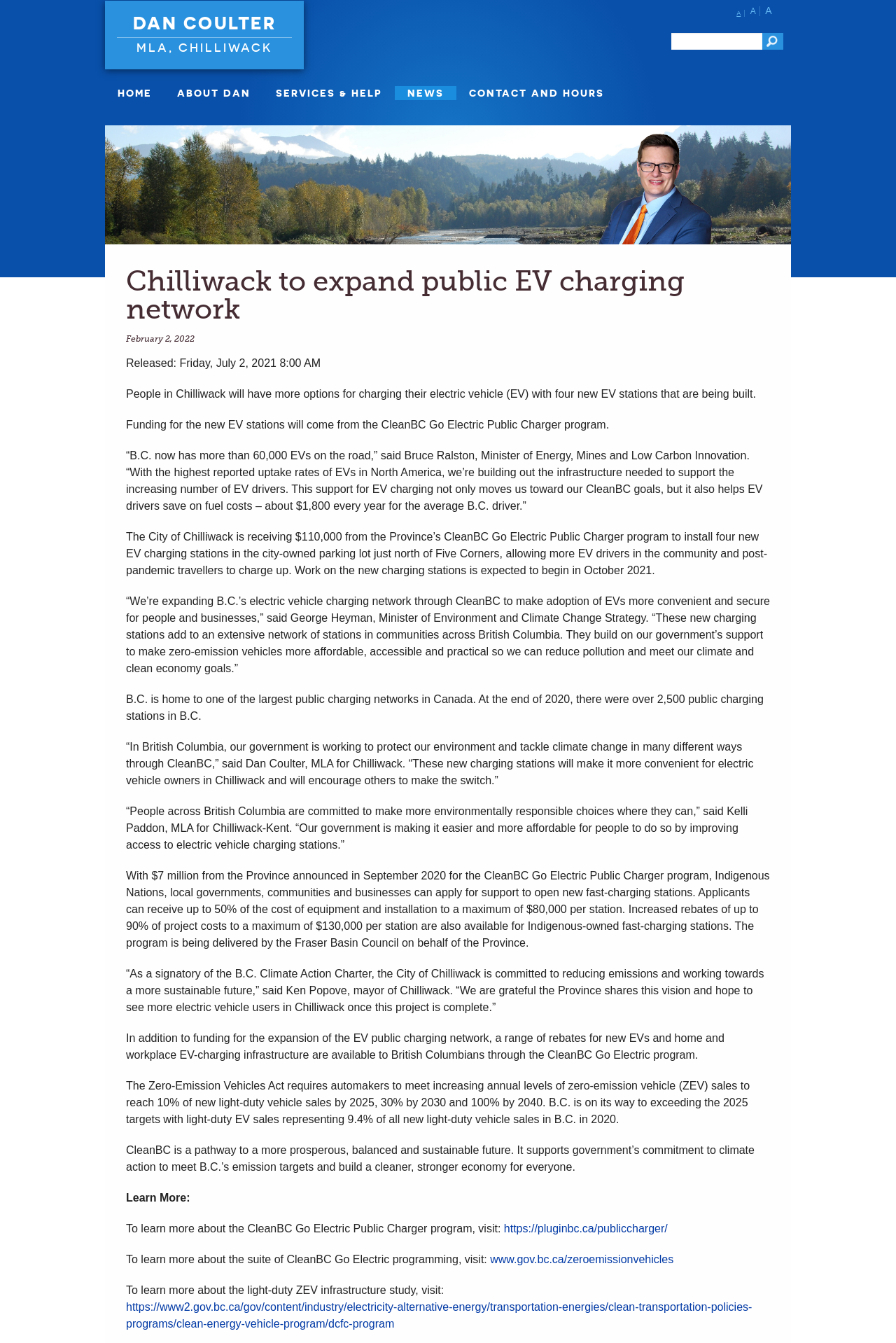What is the name of the program providing funding for the new EV charging stations?
Refer to the image and respond with a one-word or short-phrase answer.

CleanBC Go Electric Public Charger program